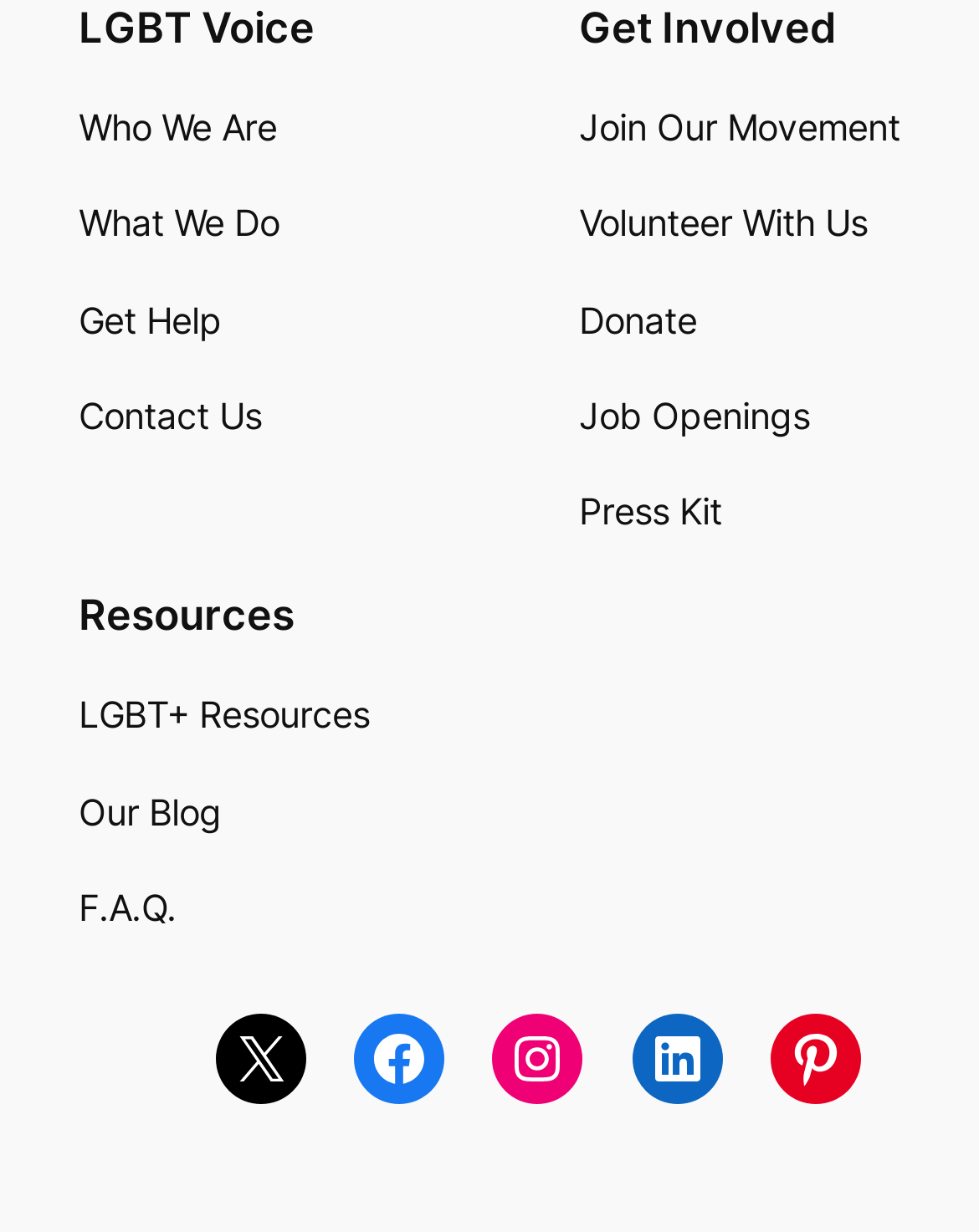Provide the bounding box coordinates for the UI element that is described as: "Volunteer With Us".

[0.592, 0.16, 0.887, 0.205]